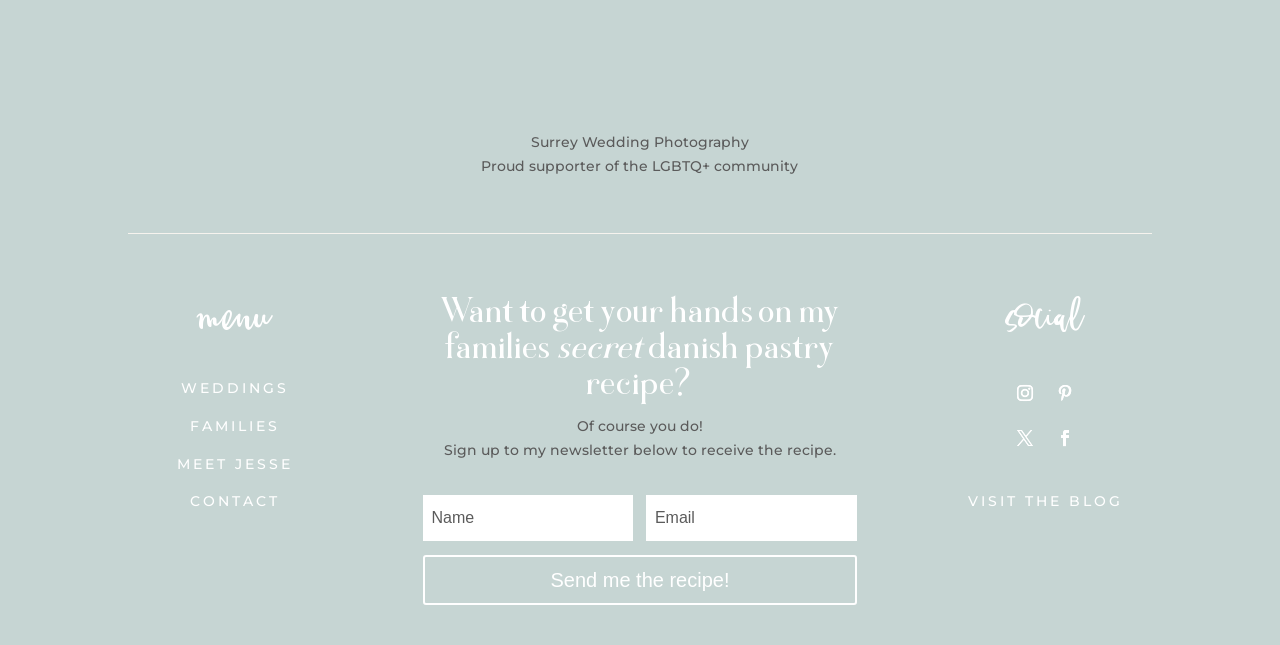What is the name of the photographer?
Provide an in-depth answer to the question, covering all aspects.

The link 'MEET JESSE' suggests that the photographer's name is Jesse.